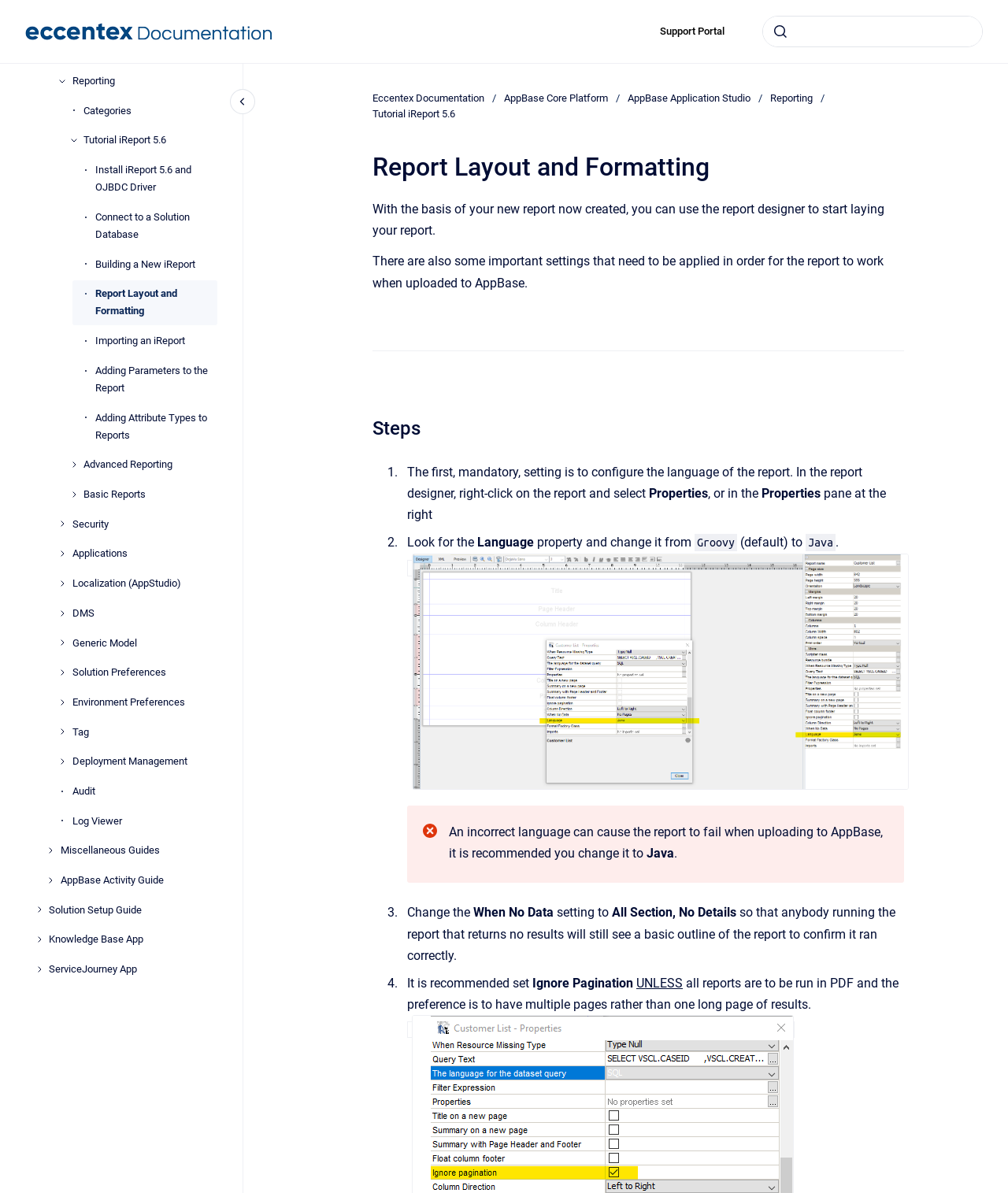Determine the bounding box coordinates of the clickable area required to perform the following instruction: "Click on the link 'gun safety'". The coordinates should be represented as four float numbers between 0 and 1: [left, top, right, bottom].

None